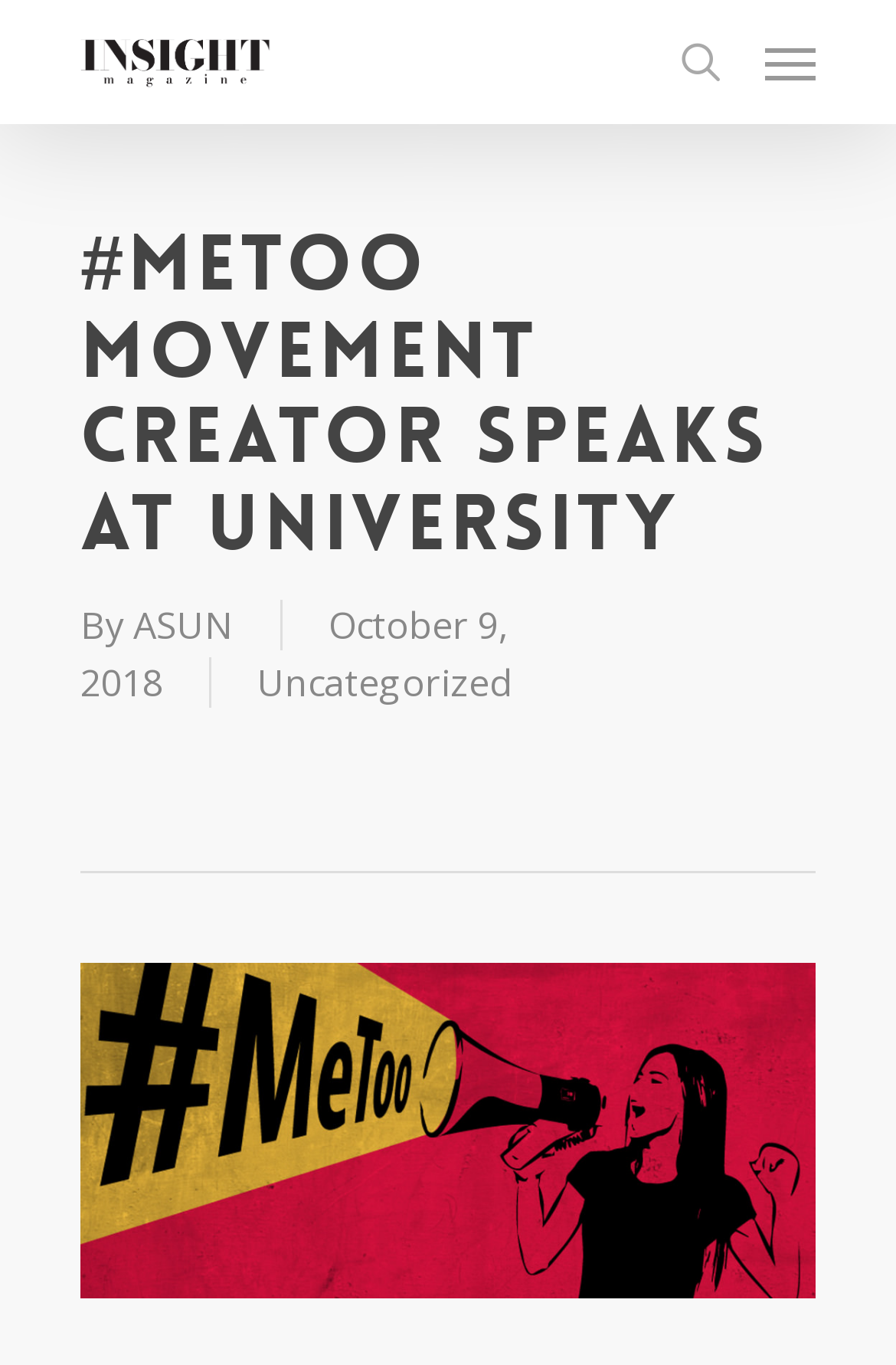Locate the bounding box of the UI element described by: "alt="Insight Magazine"" in the given webpage screenshot.

[0.09, 0.02, 0.304, 0.071]